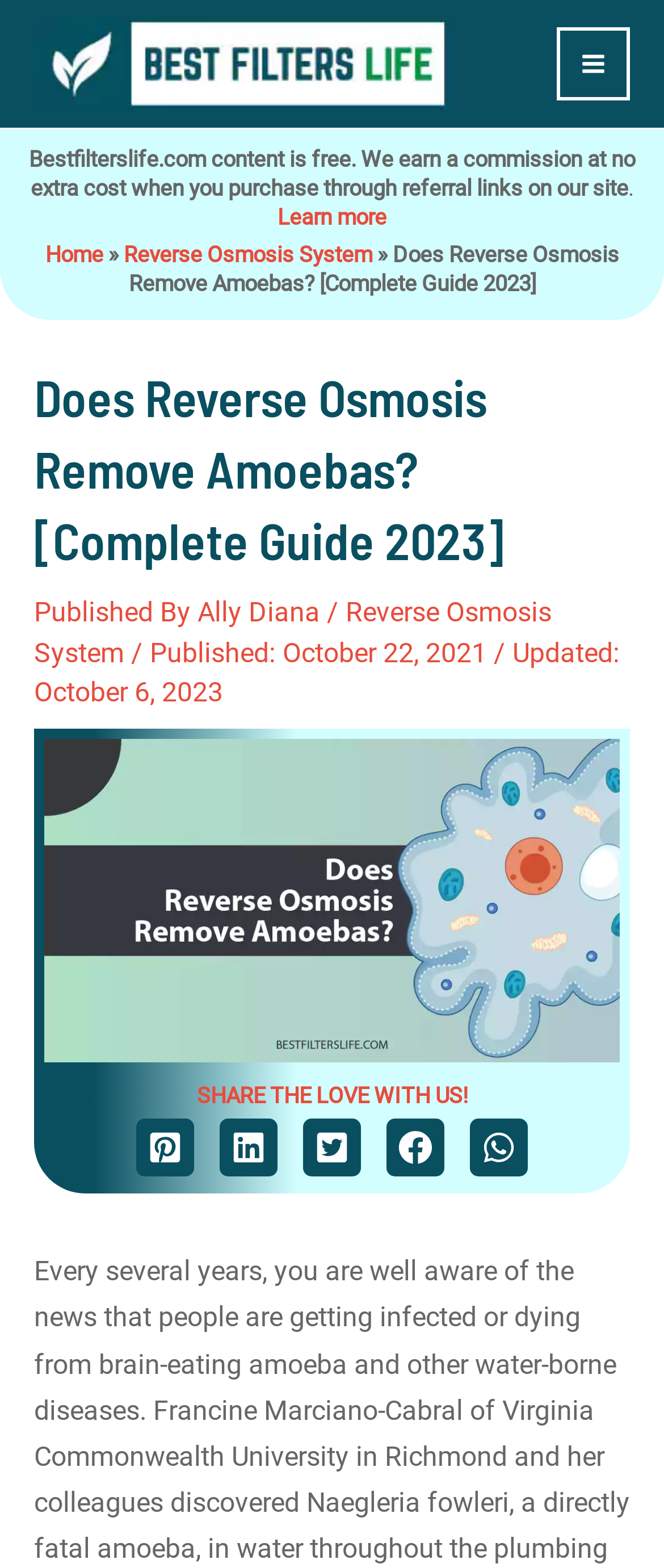Give a concise answer using only one word or phrase for this question:
What is the name of the website?

Bestfilterslife.com